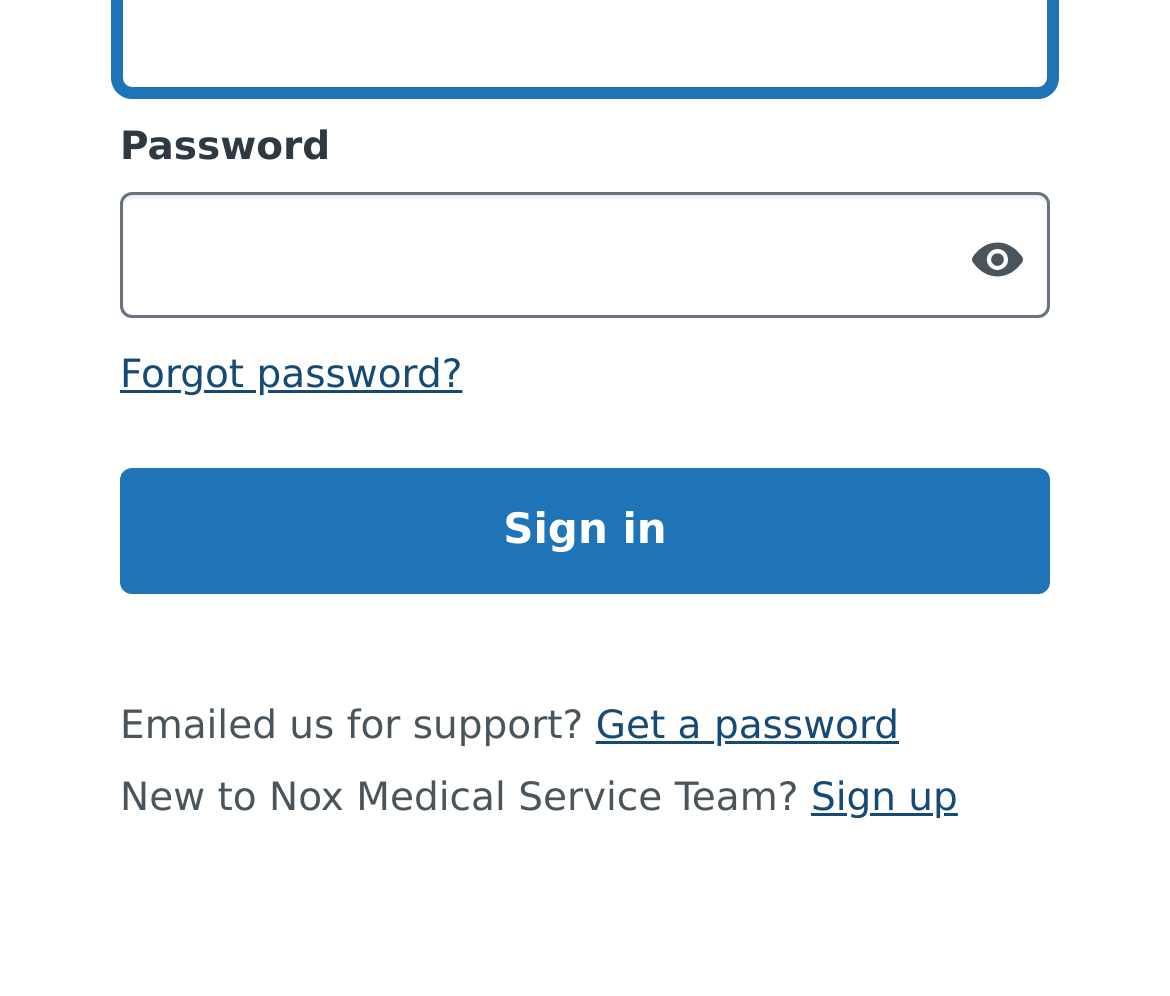Using the format (top-left x, top-left y, bottom-right x, bottom-right y), provide the bounding box coordinates for the described UI element. All values should be floating point numbers between 0 and 1: Forgot password?

[0.103, 0.355, 0.395, 0.401]